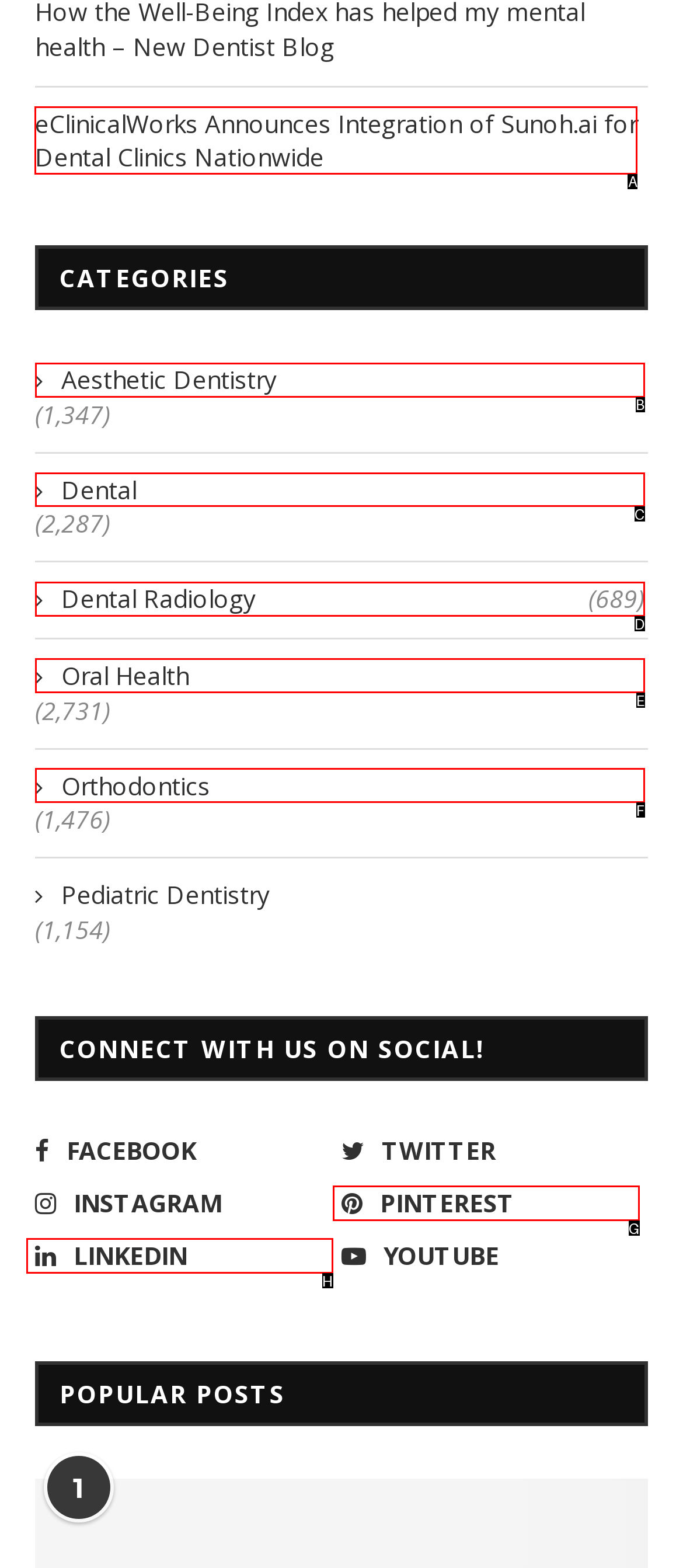From the available options, which lettered element should I click to complete this task: Give feedback on our website?

None